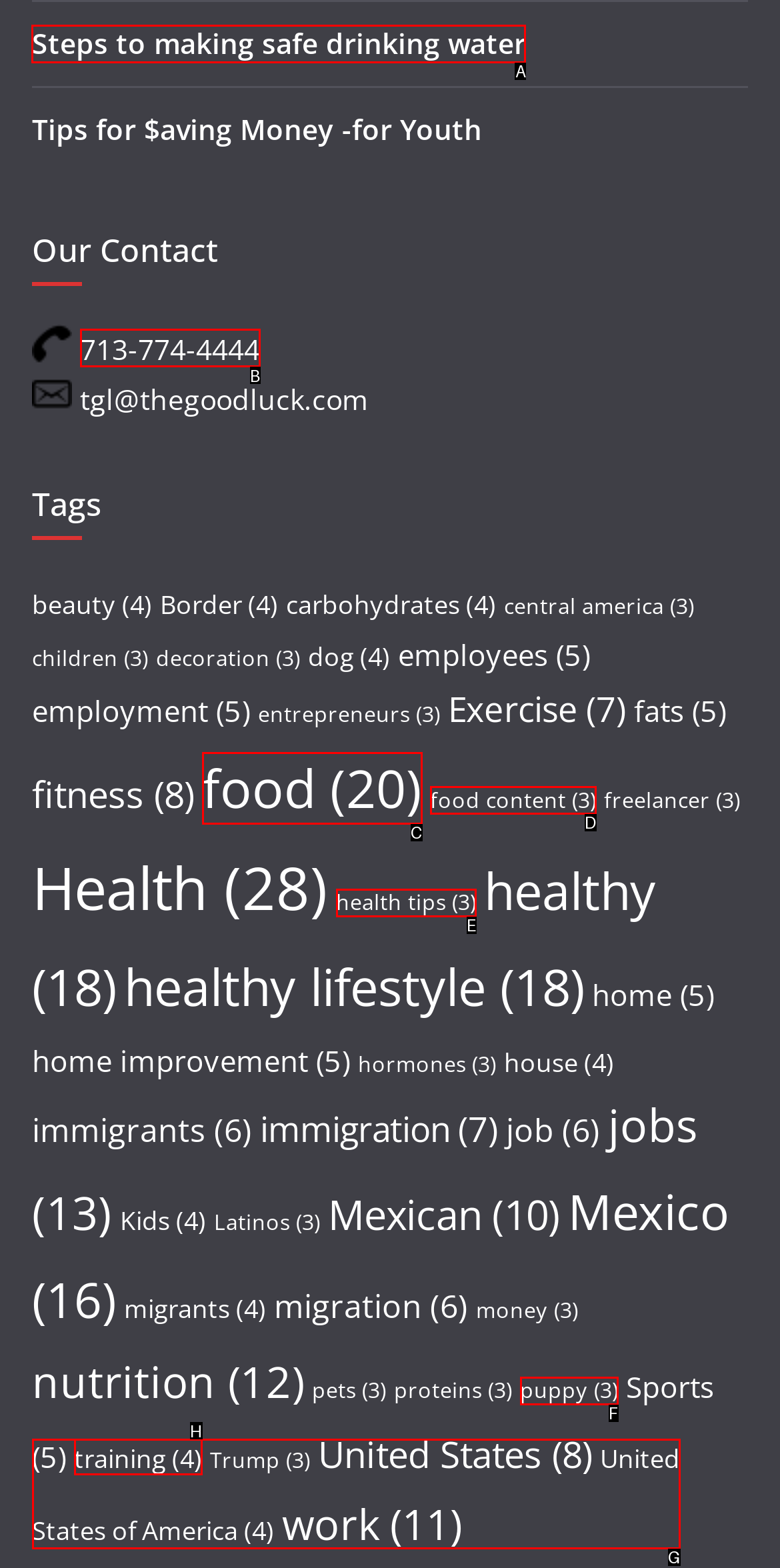Indicate the HTML element that should be clicked to perform the task: Click on 'Steps to making safe drinking water' Reply with the letter corresponding to the chosen option.

A